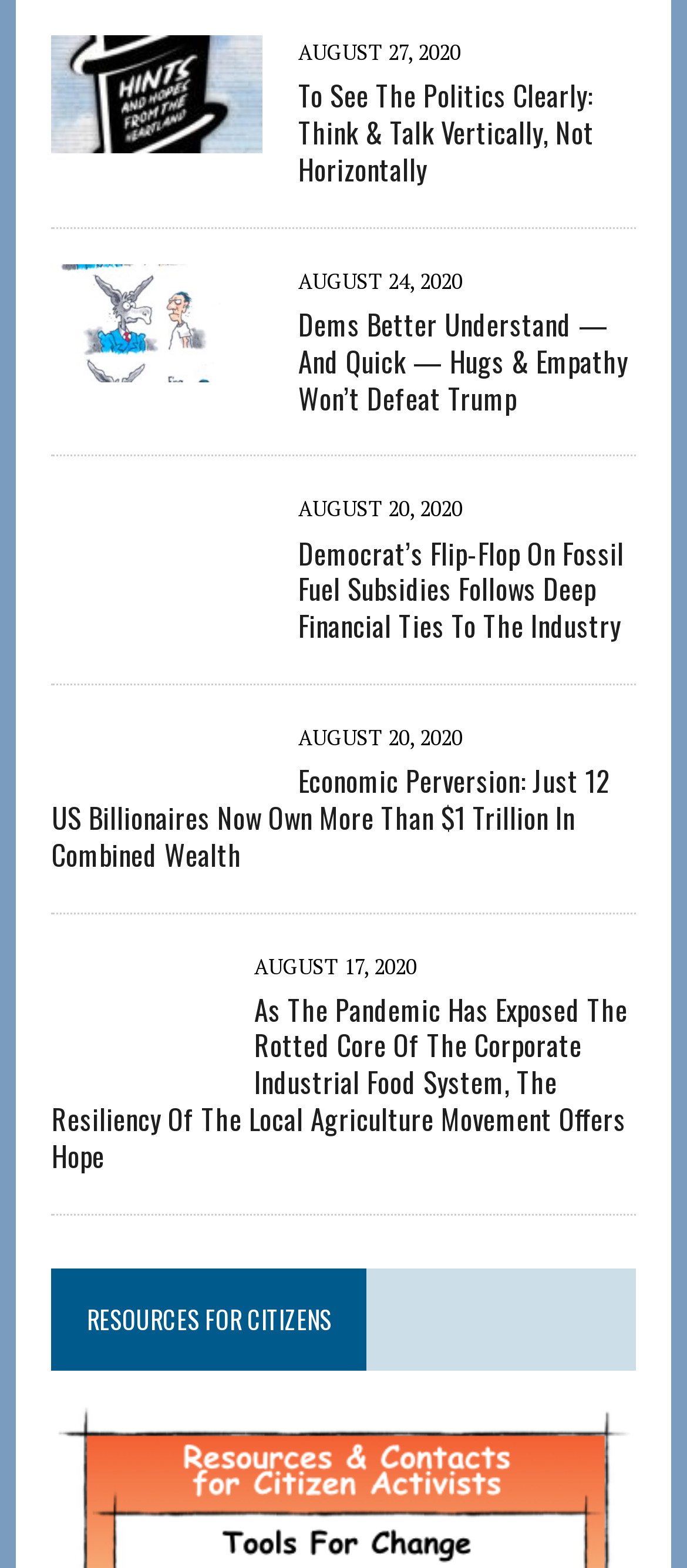Determine the bounding box coordinates of the clickable area required to perform the following instruction: "Share via Twitter". The coordinates should be represented as four float numbers between 0 and 1: [left, top, right, bottom].

None